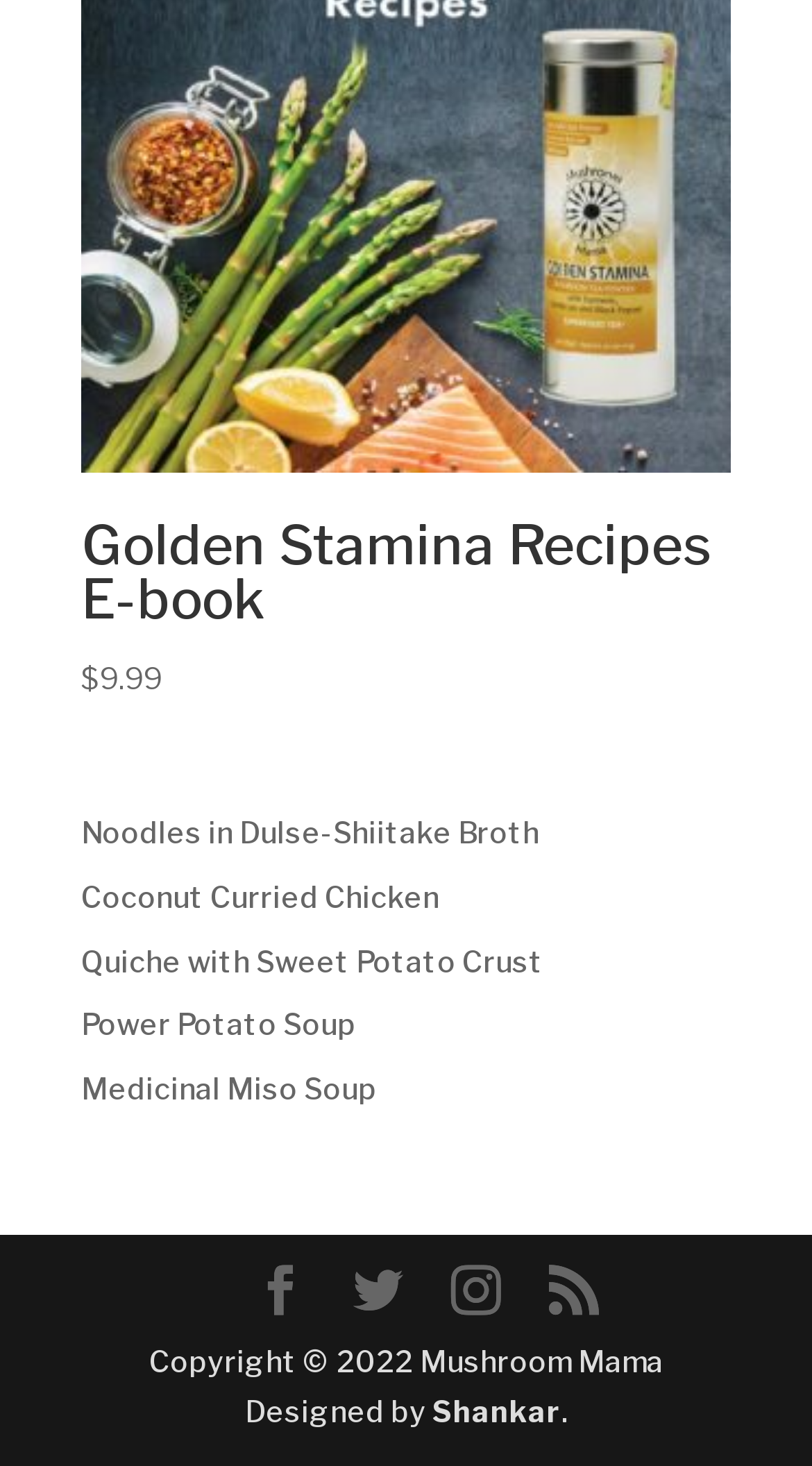Answer the question using only one word or a concise phrase: Who designed the webpage?

Shankar